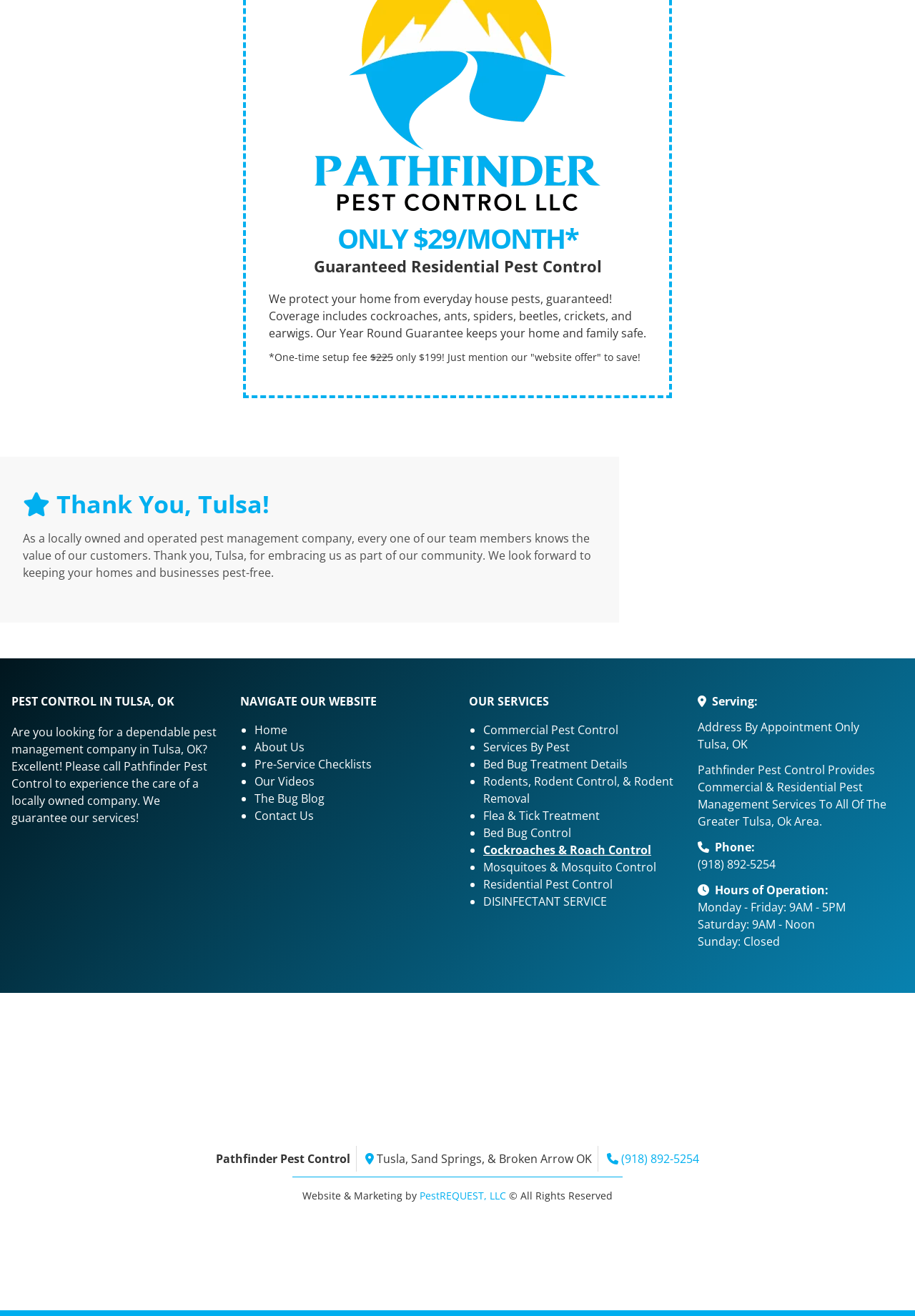Provide the bounding box coordinates of the area you need to click to execute the following instruction: "Go to the previous page".

None